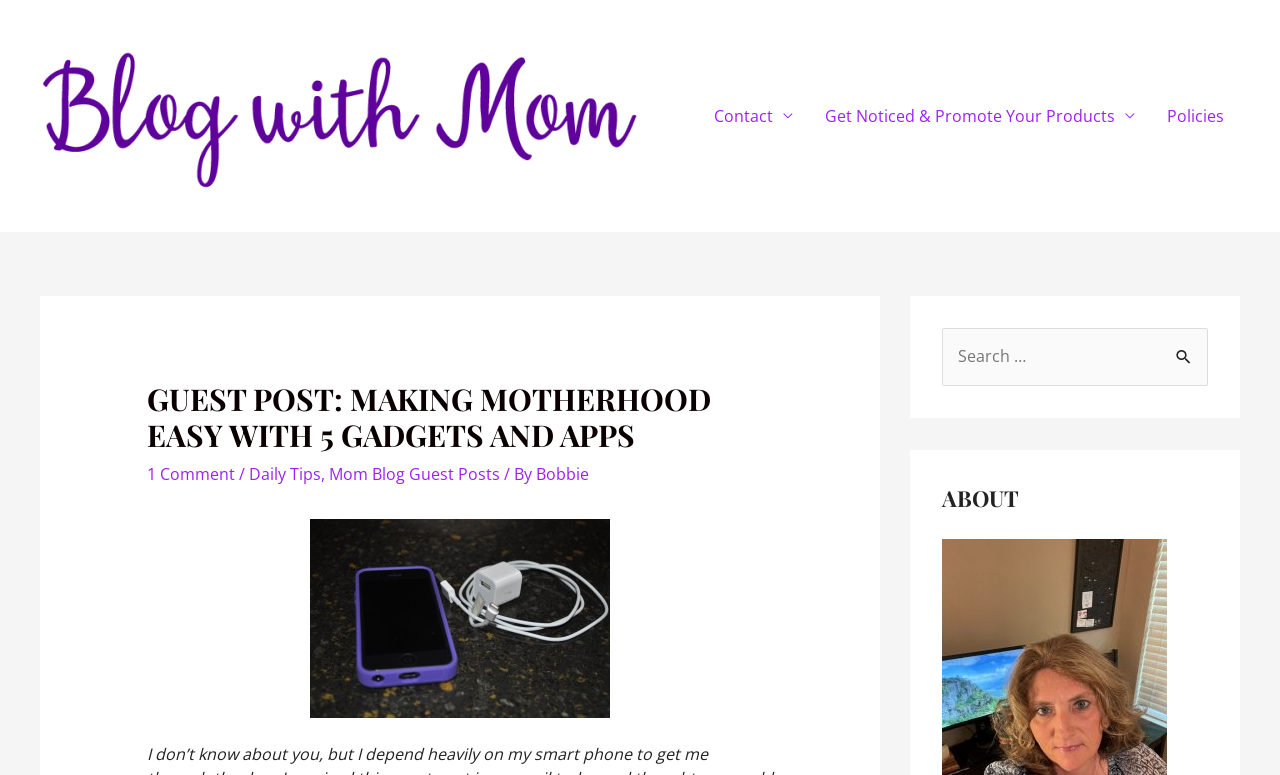Locate the bounding box coordinates of the element that should be clicked to fulfill the instruction: "Read the 'GUEST POST: MAKING MOTHERHOOD EASY WITH 5 GADGETS AND APPS' article".

[0.115, 0.492, 0.604, 0.585]